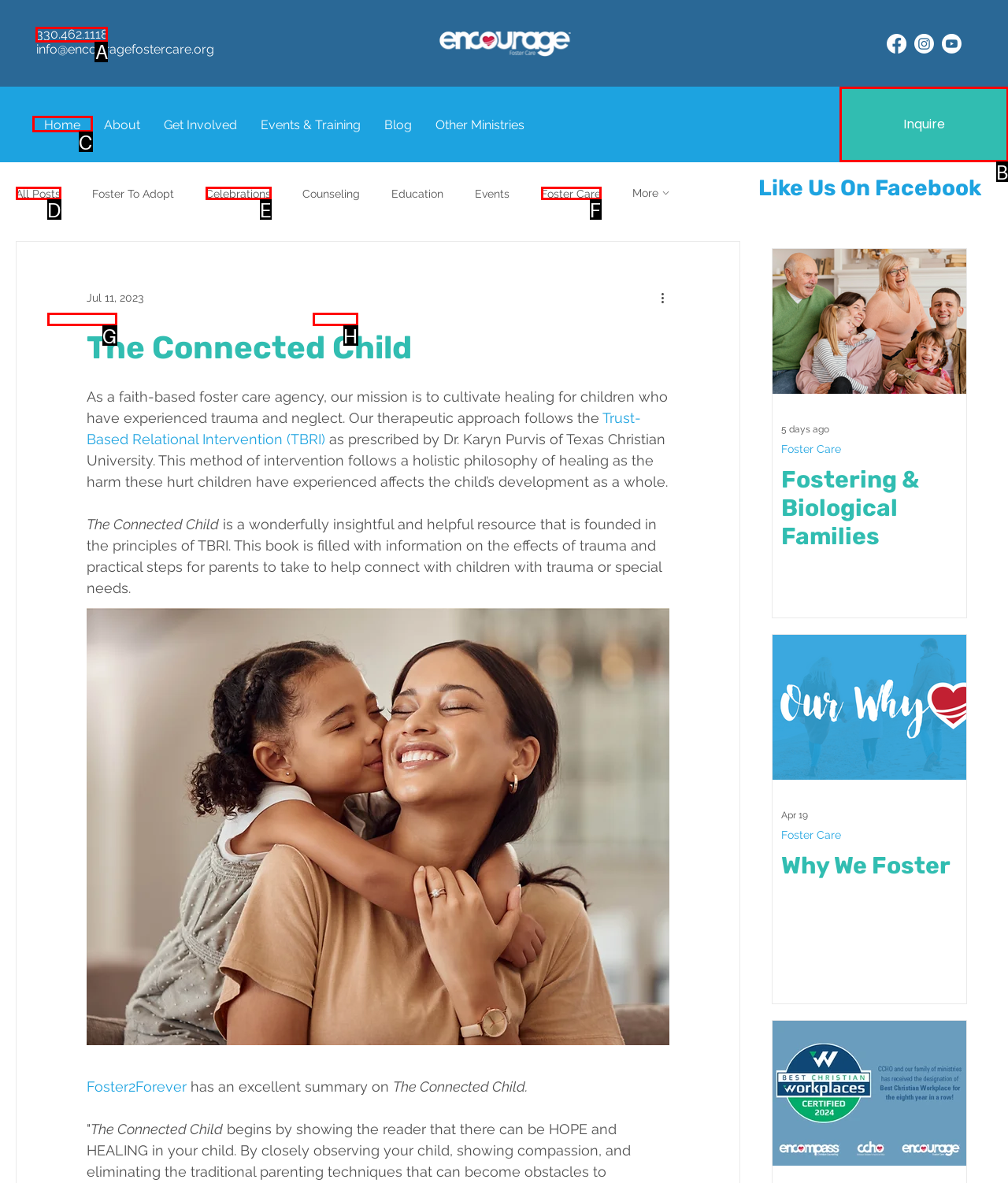From the given choices, indicate the option that best matches: Inquire
State the letter of the chosen option directly.

B